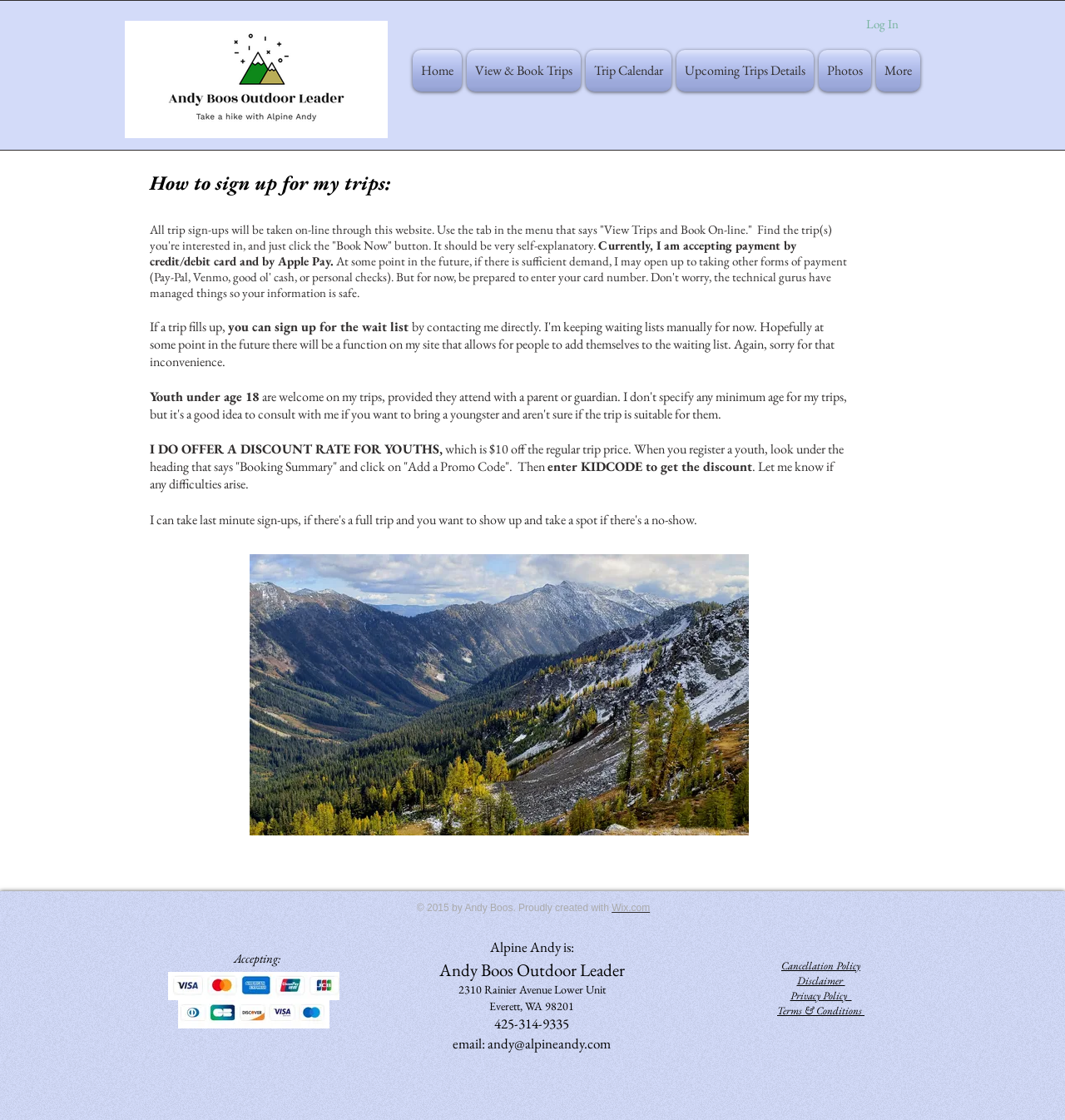Please determine the bounding box of the UI element that matches this description: Trip Calendar. The coordinates should be given as (top-left x, top-left y, bottom-right x, bottom-right y), with all values between 0 and 1.

[0.547, 0.045, 0.632, 0.082]